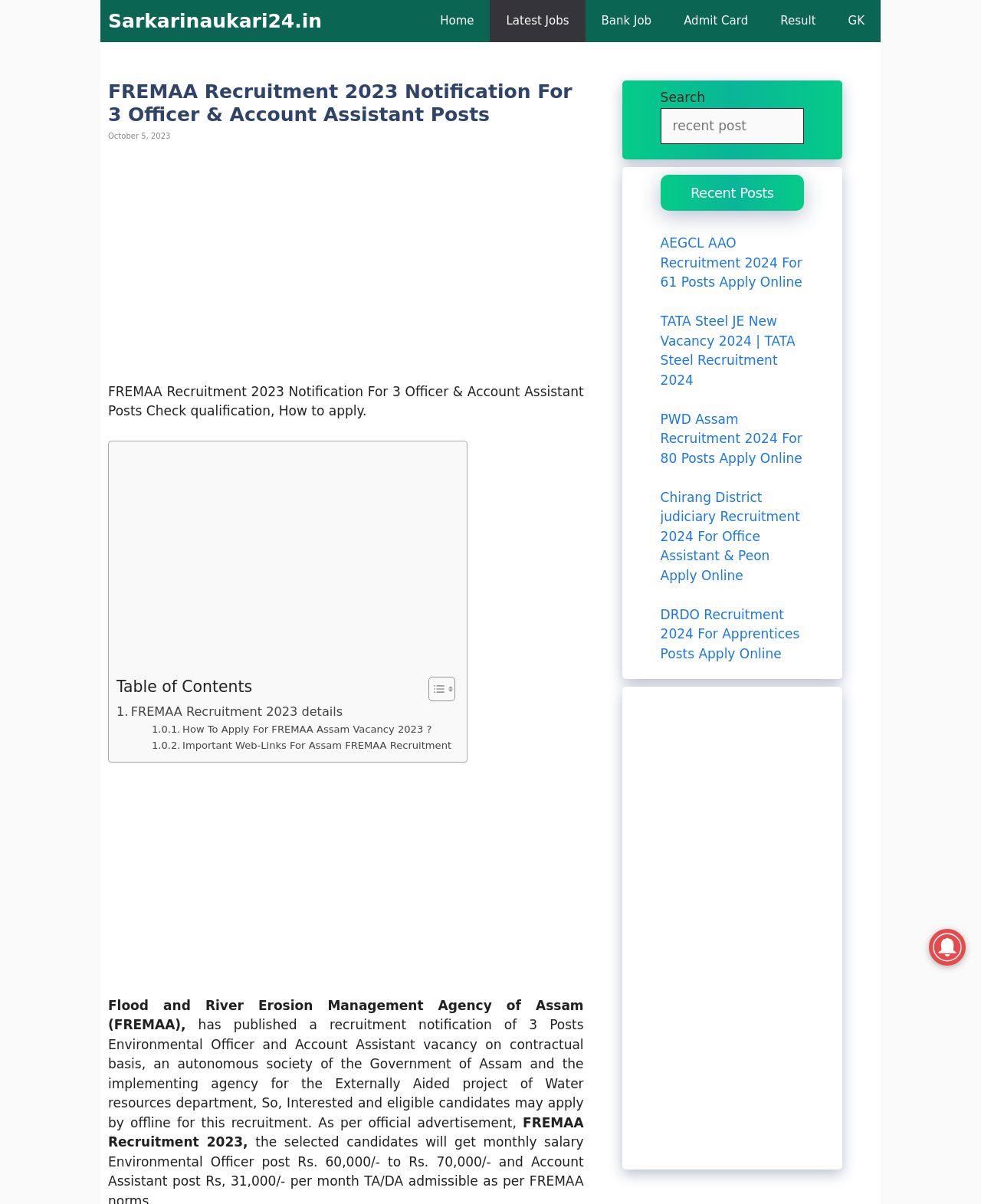Based on the image, please respond to the question with as much detail as possible:
What is the department associated with FREMAA?

FREMAA is an autonomous society of the Government of Assam and the implementing agency for the Externally Aided project of Water resources department, as mentioned in the webpage content.